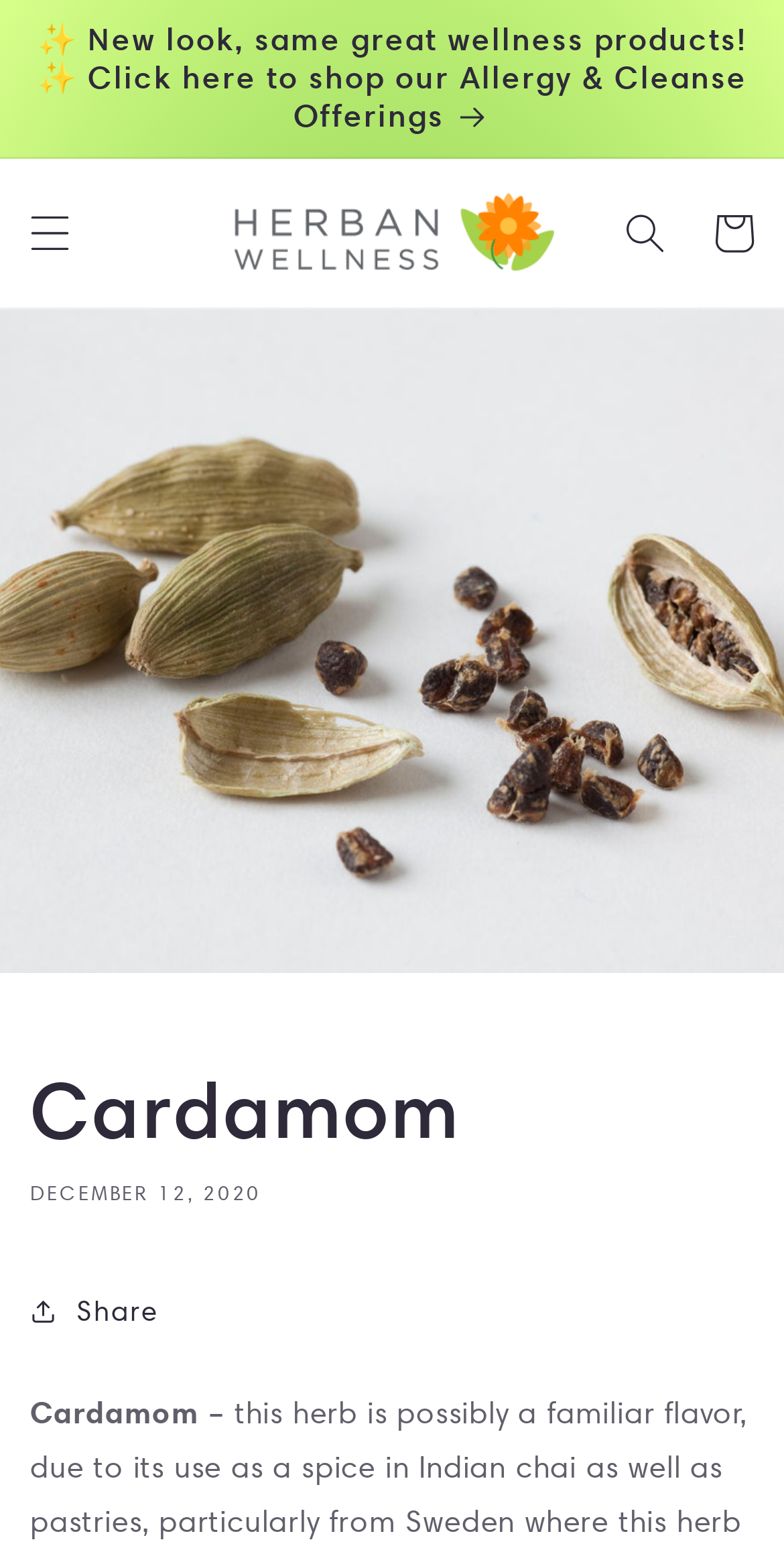What is the date mentioned on the page?
Please provide a single word or phrase as the answer based on the screenshot.

DECEMBER 12, 2020